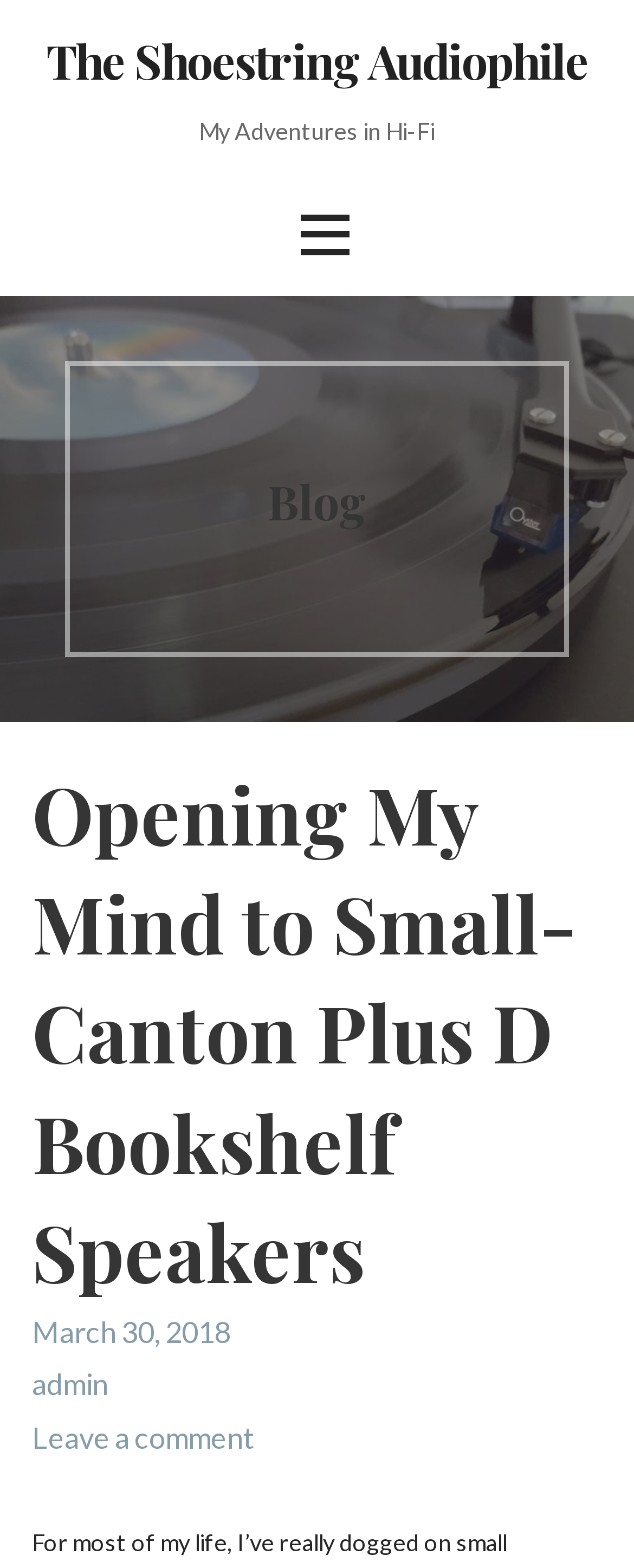Describe in detail what you see on the webpage.

The webpage is about a blog post titled "Opening My Mind to Small- Canton Plus D Bookshelf Speakers" on a website called "The Shoestring Audiophile". At the top, there is a link to the website's homepage, "The Shoestring Audiophile", which takes up most of the top section. Below it, there is a static text "My Adventures in Hi-Fi" positioned slightly to the right. 

To the right of the static text, there is an empty button. Below these elements, there is a heading "Blog" which serves as a title for the blog post section. Within this section, there is a header that spans almost the entire width of the page, containing the title of the blog post "Opening My Mind to Small- Canton Plus D Bookshelf Speakers". 

Below the title, there is a static text "March 30, 2018" indicating the date of the post, followed by two links: "admin" and "Leave a comment", which are positioned at the bottom of the page.